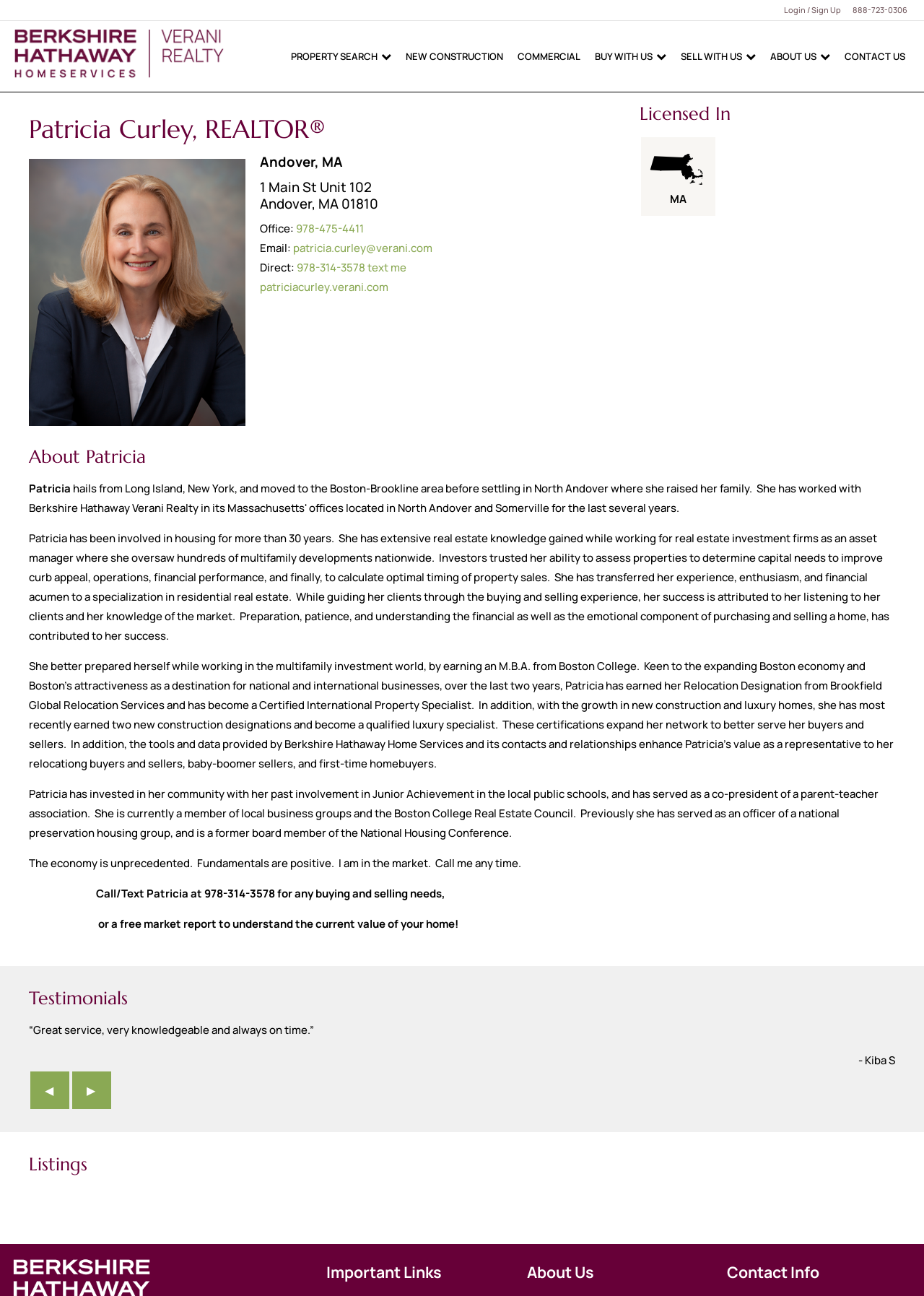What is the purpose of the 'PROPERTY SEARCH' link?
Answer the question using a single word or phrase, according to the image.

To search for properties